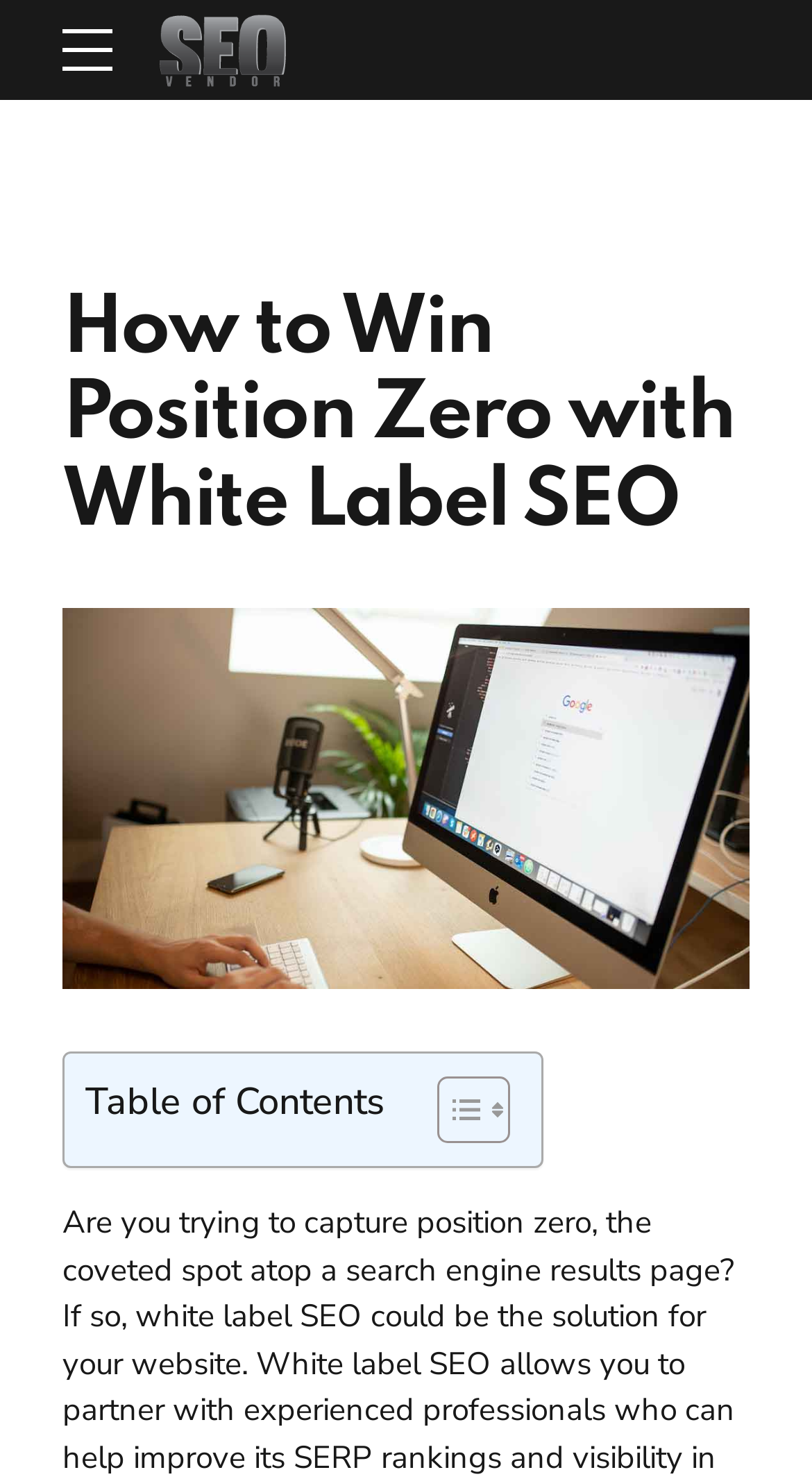What is the function of the Toggle button?
Offer a detailed and full explanation in response to the question.

The Toggle button is located near the table of contents and has a text label 'Toggle Table of Content'. This implies that the button's function is to toggle the visibility or expand/collapse the table of contents.